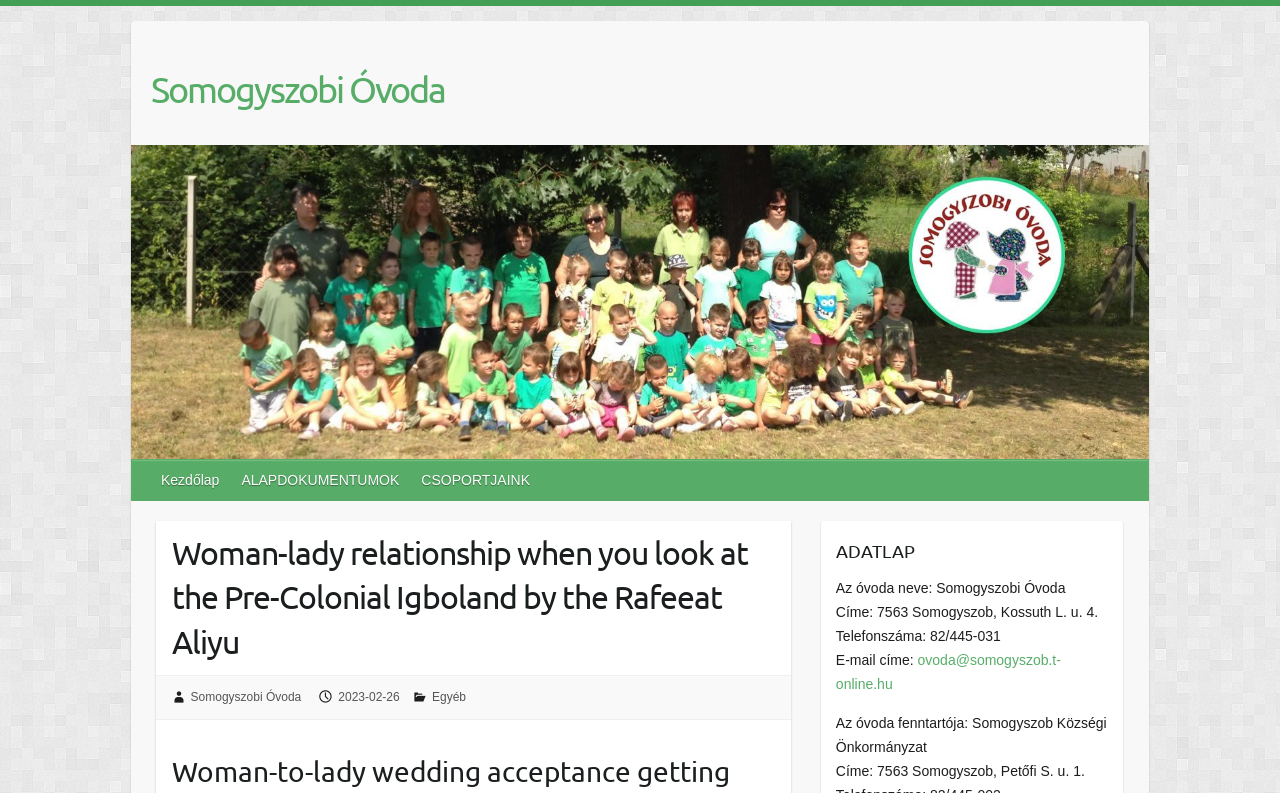Identify the bounding box coordinates of the region that needs to be clicked to carry out this instruction: "Leave a comment". Provide these coordinates as four float numbers ranging from 0 to 1, i.e., [left, top, right, bottom].

None